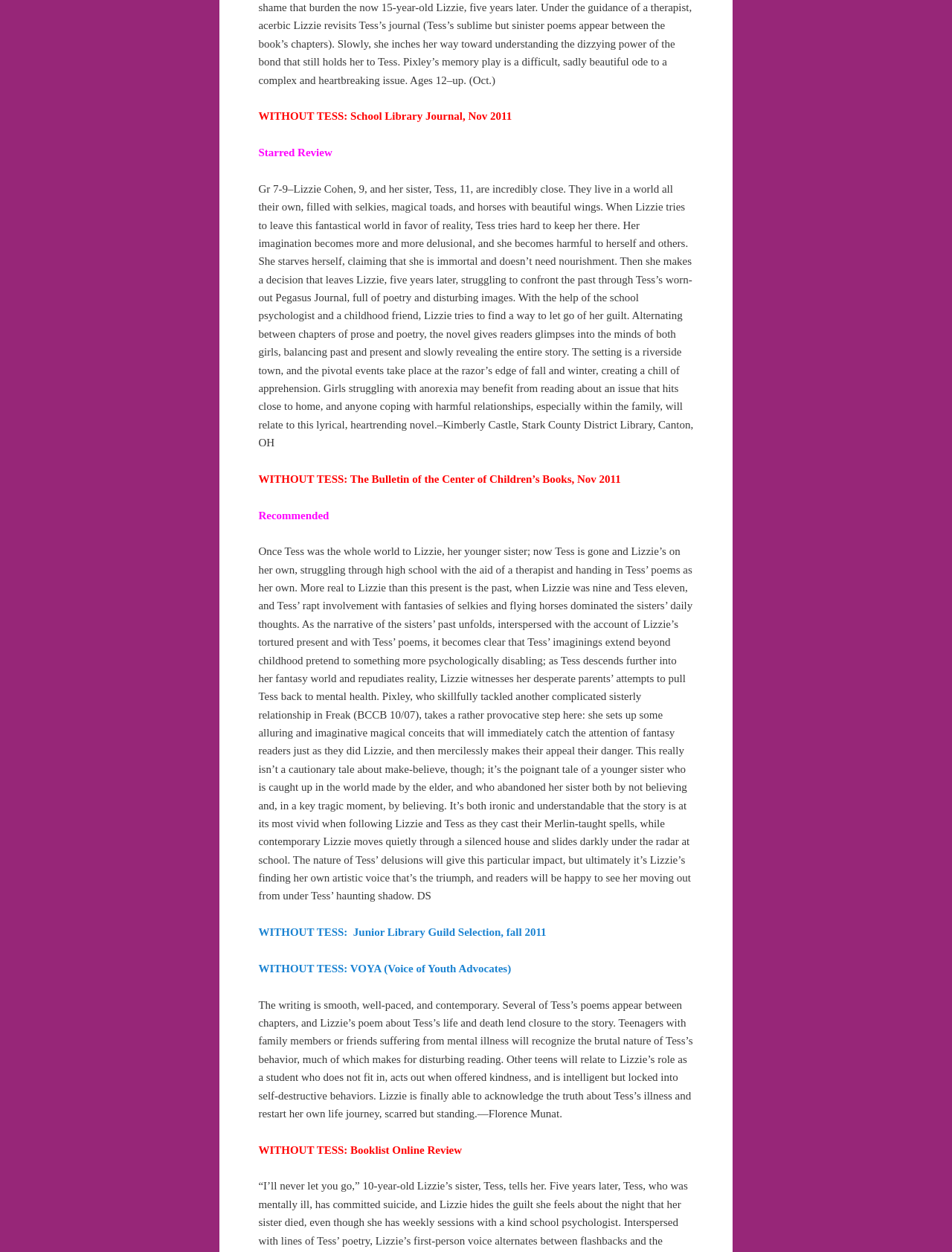What is the occupation of Kimberly Castle?
Give a detailed and exhaustive answer to the question.

Kimberly Castle is not a school psychologist, but rather a reviewer from the Stark County District Library, Canton, OH, who wrote a review of the book 'Without Tess'.